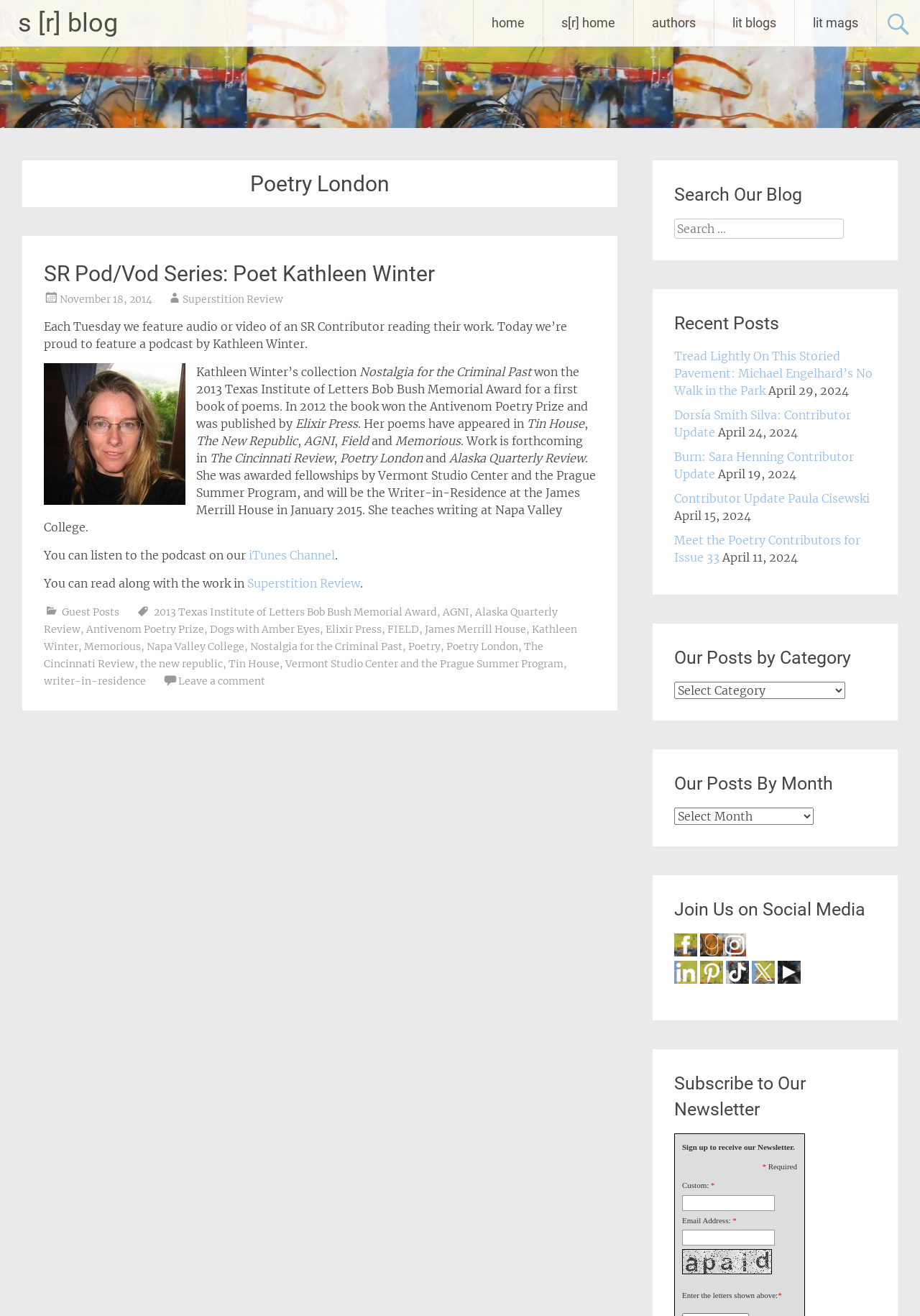Give a one-word or one-phrase response to the question: 
What is the name of the publication where Kathleen Winter's poems have appeared?

Tin House